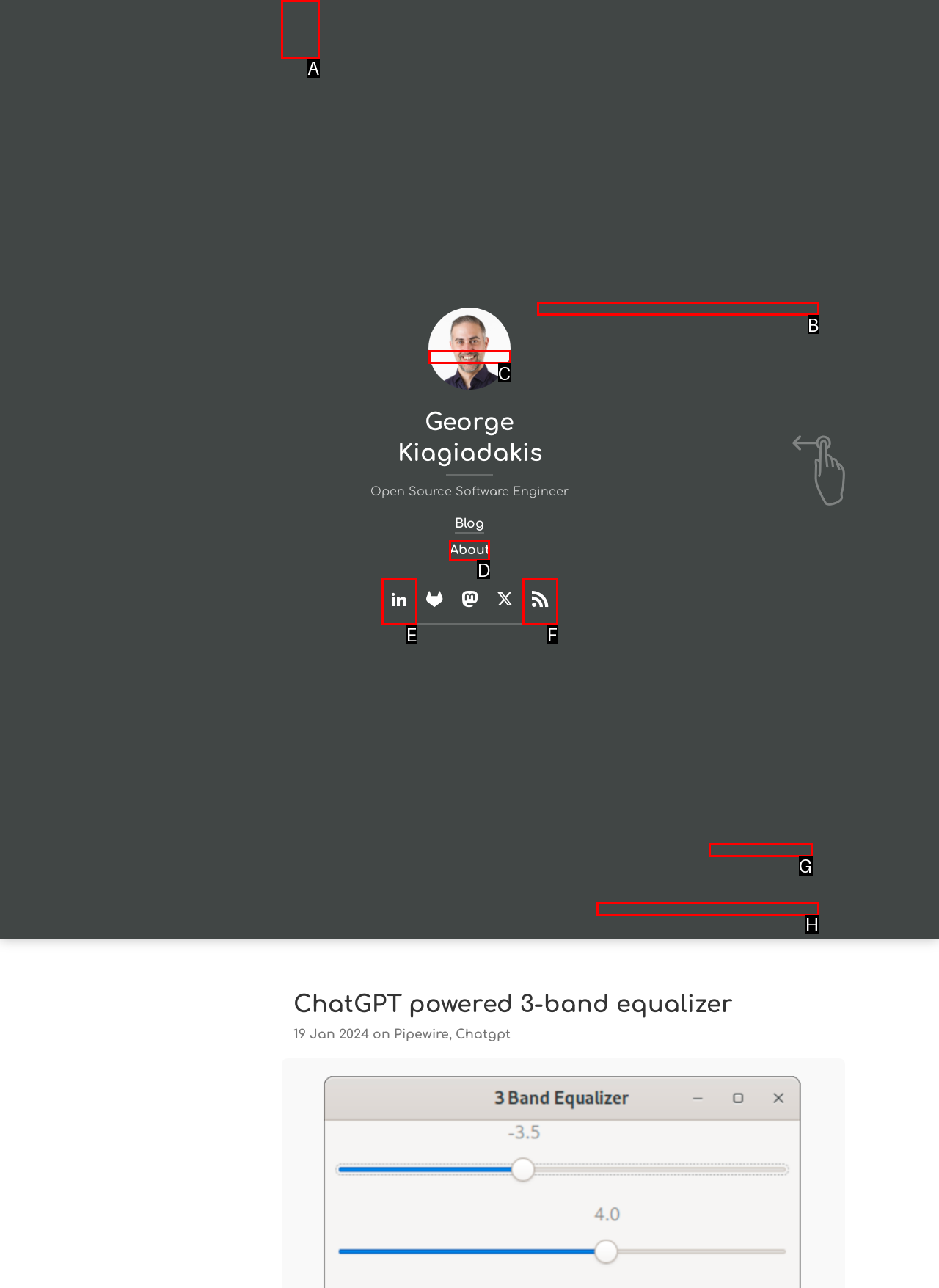Which HTML element fits the description: parent_node: George Kiagiadakis? Respond with the letter of the appropriate option directly.

C